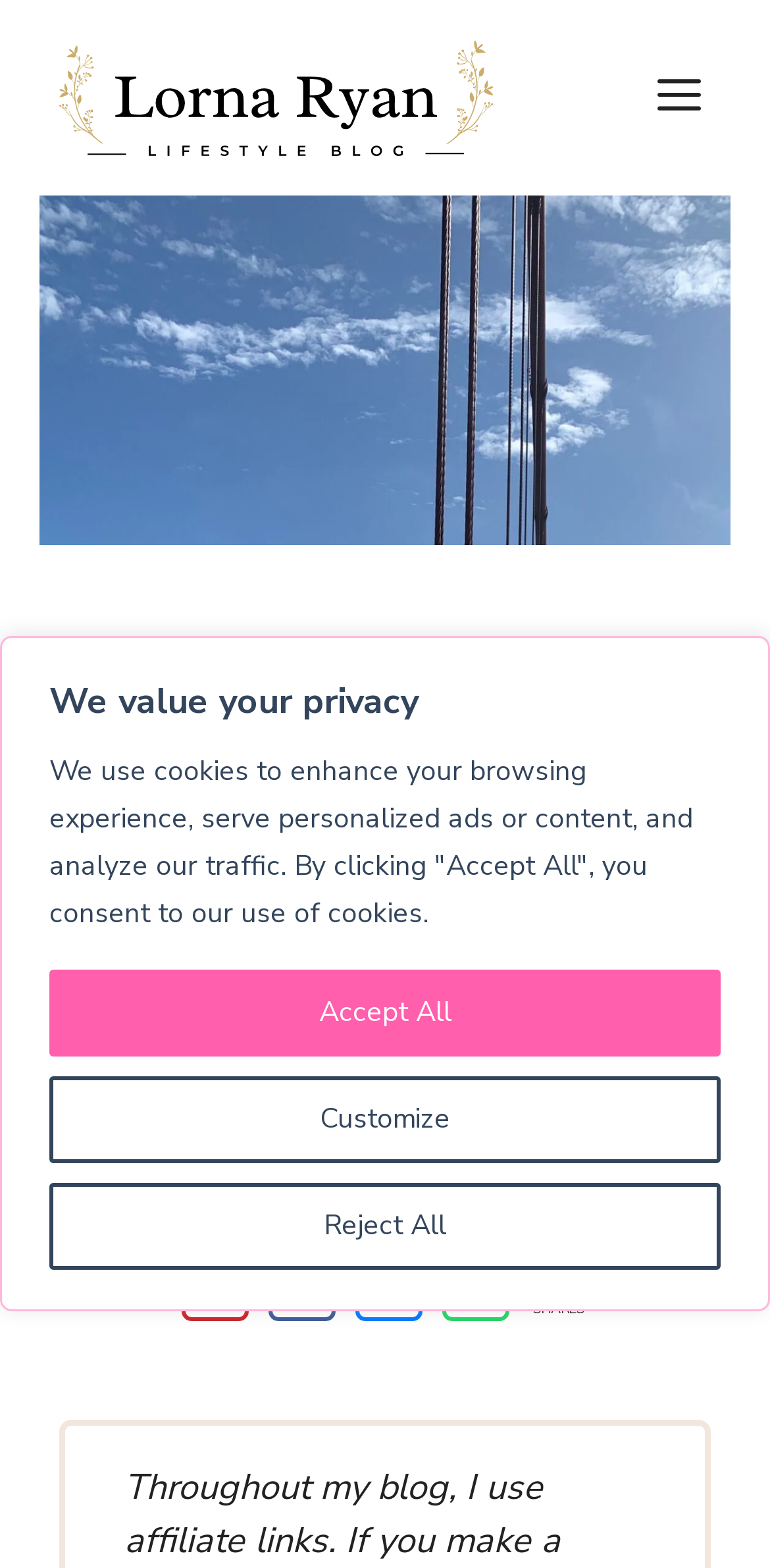Give a short answer using one word or phrase for the question:
When was the webpage last updated?

April 15, 2024